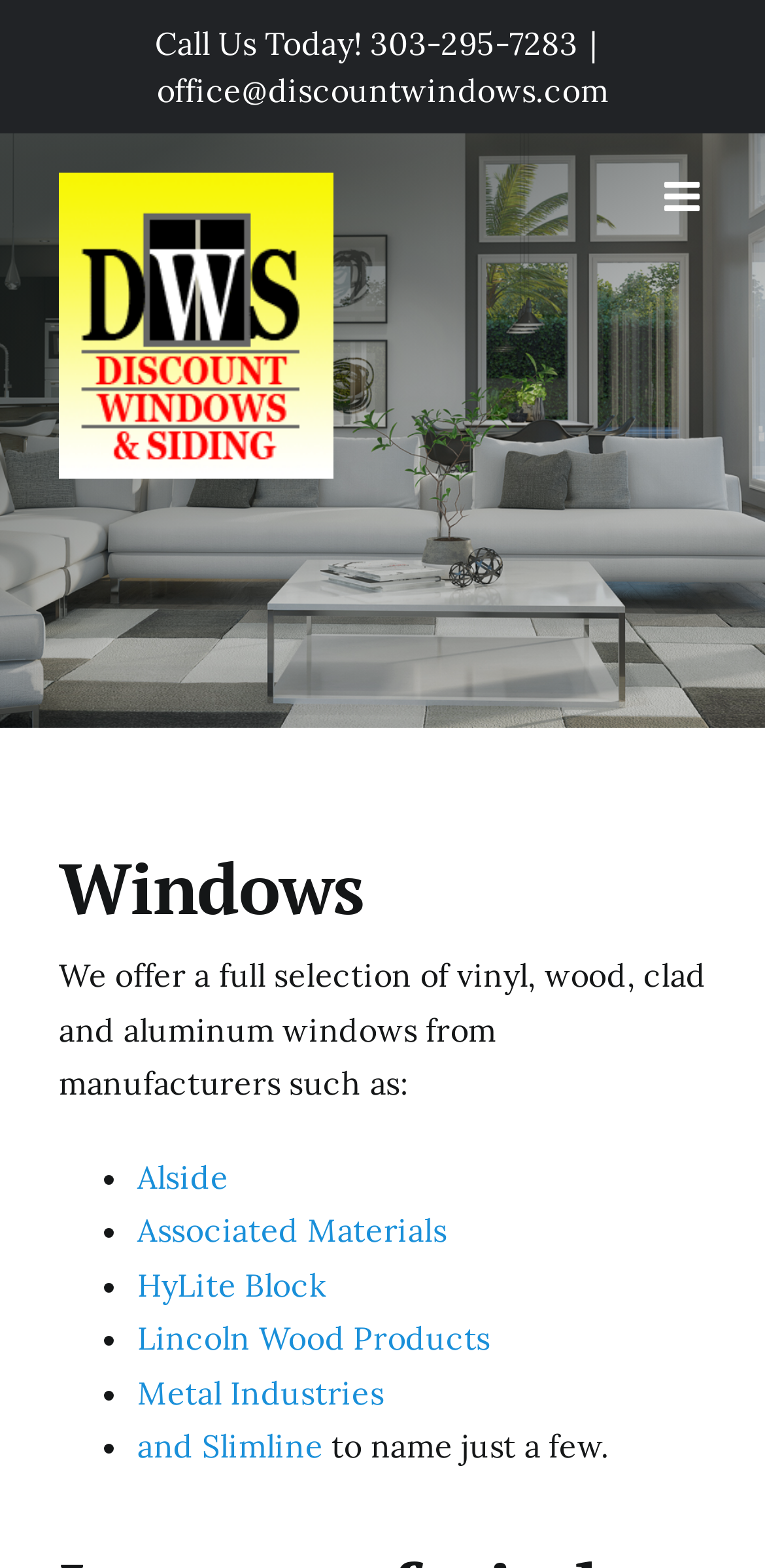What is the phone number to call?
Use the information from the screenshot to give a comprehensive response to the question.

The phone number to call is located at the top of the webpage, in a static text element that says 'Call Us Today! 303-295-7283'.